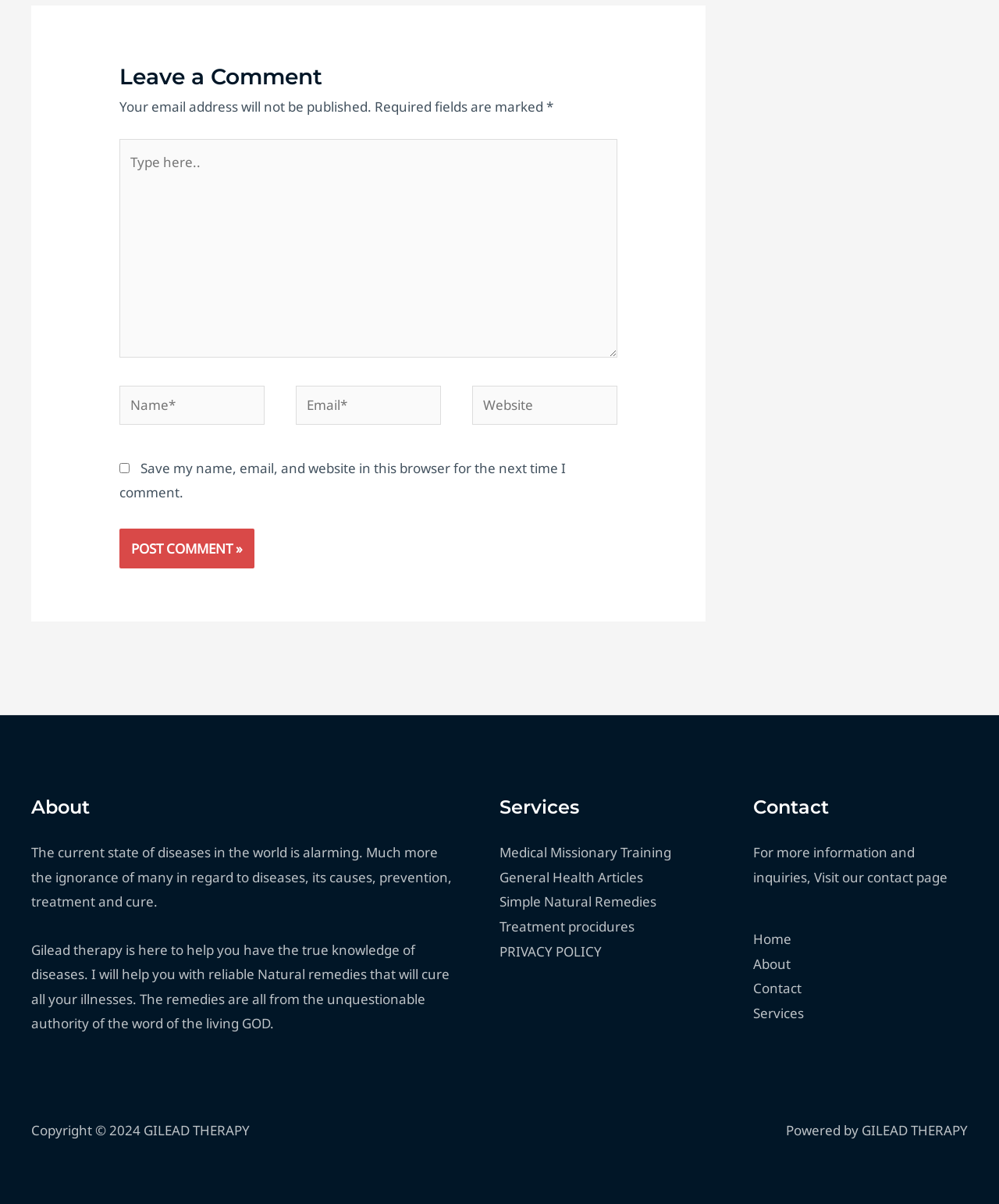Provide the bounding box coordinates of the HTML element this sentence describes: "Services". The bounding box coordinates consist of four float numbers between 0 and 1, i.e., [left, top, right, bottom].

[0.754, 0.834, 0.805, 0.849]